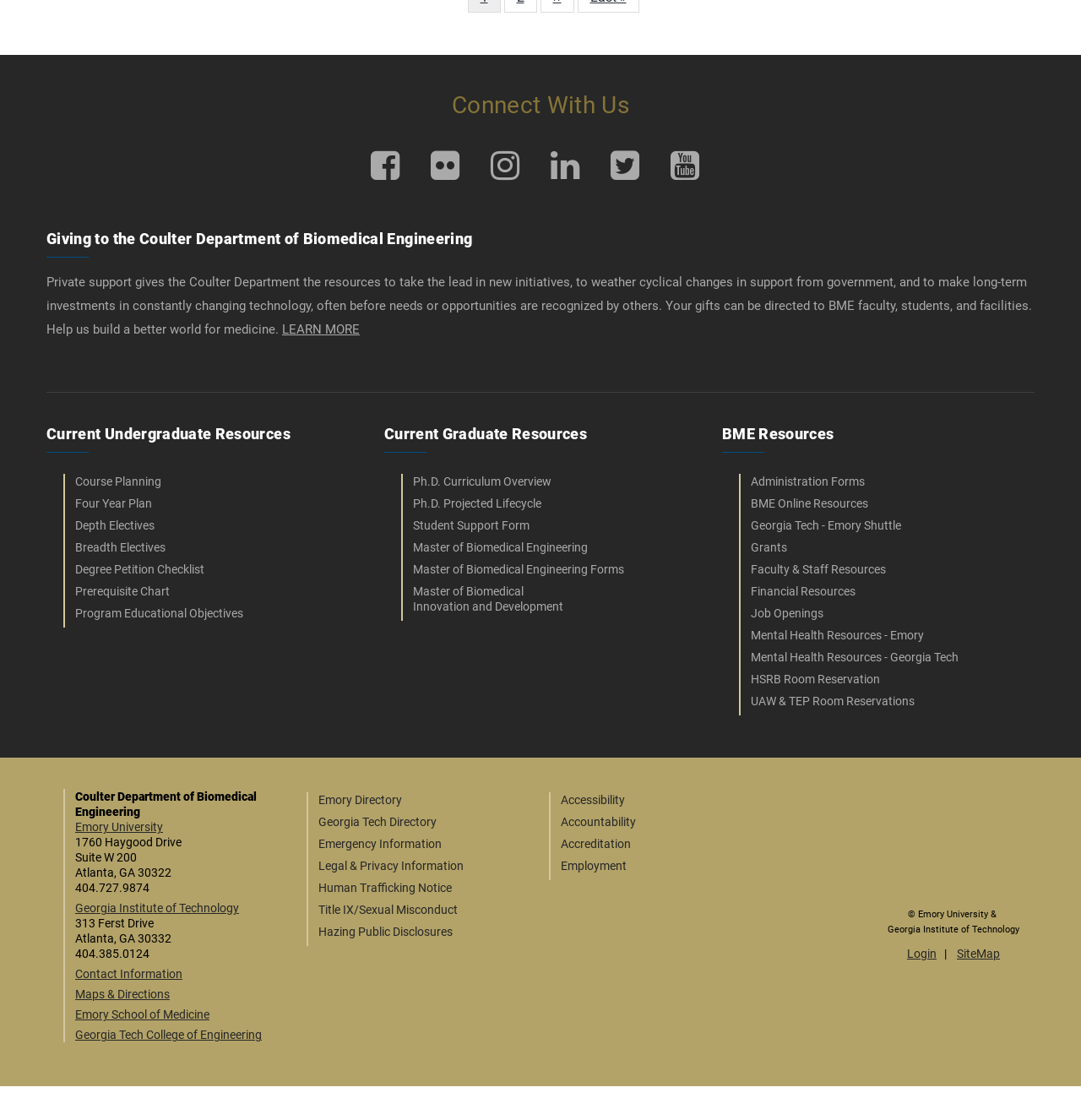What types of resources are provided for undergraduate students?
Using the visual information, reply with a single word or short phrase.

Course planning and degree petition